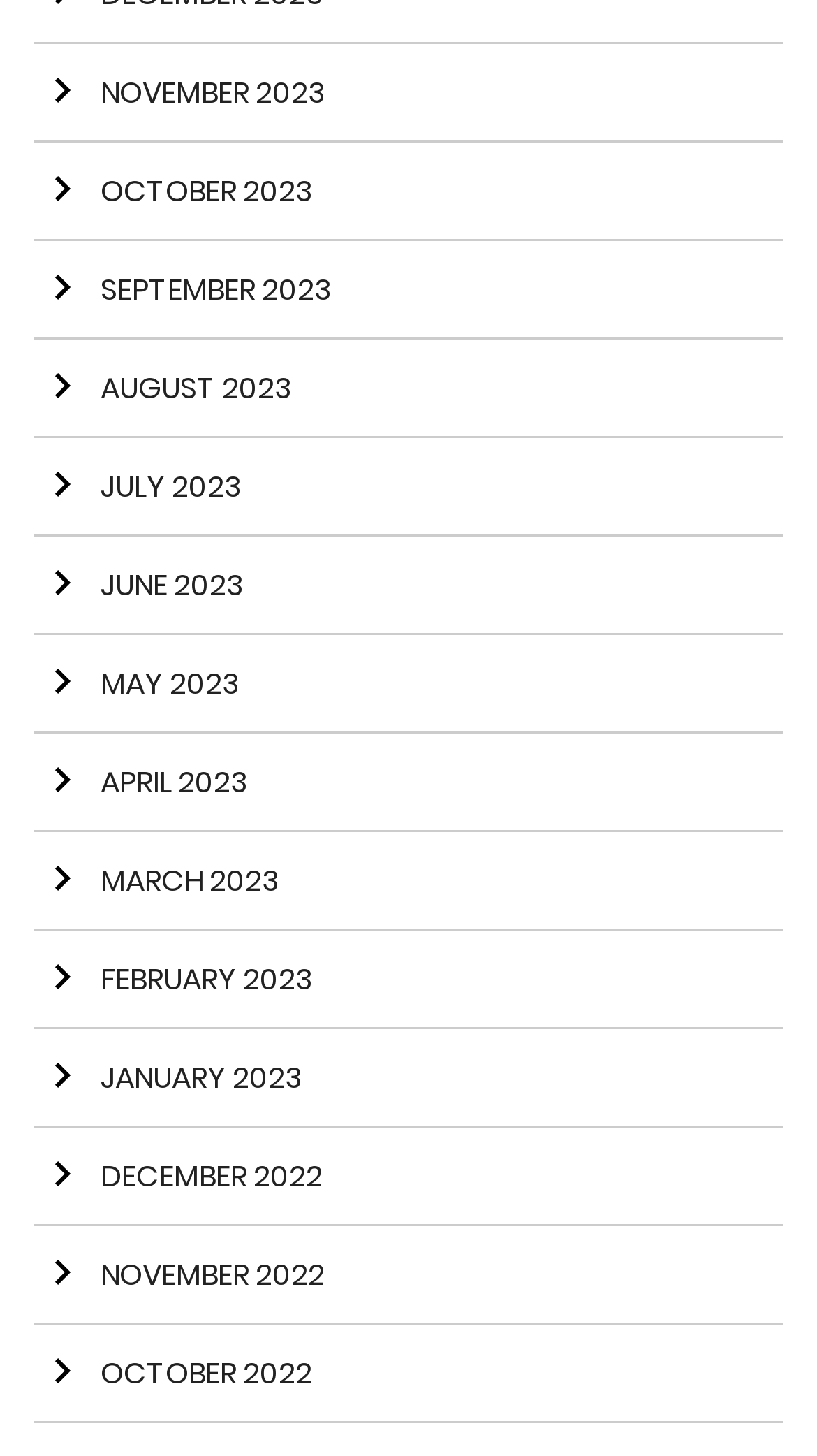How many months are listed?
Provide a well-explained and detailed answer to the question.

I counted the number of links with the text 'Arrow right' followed by a month and year, and found 12 links, each corresponding to a different month from January 2022 to December 2023.